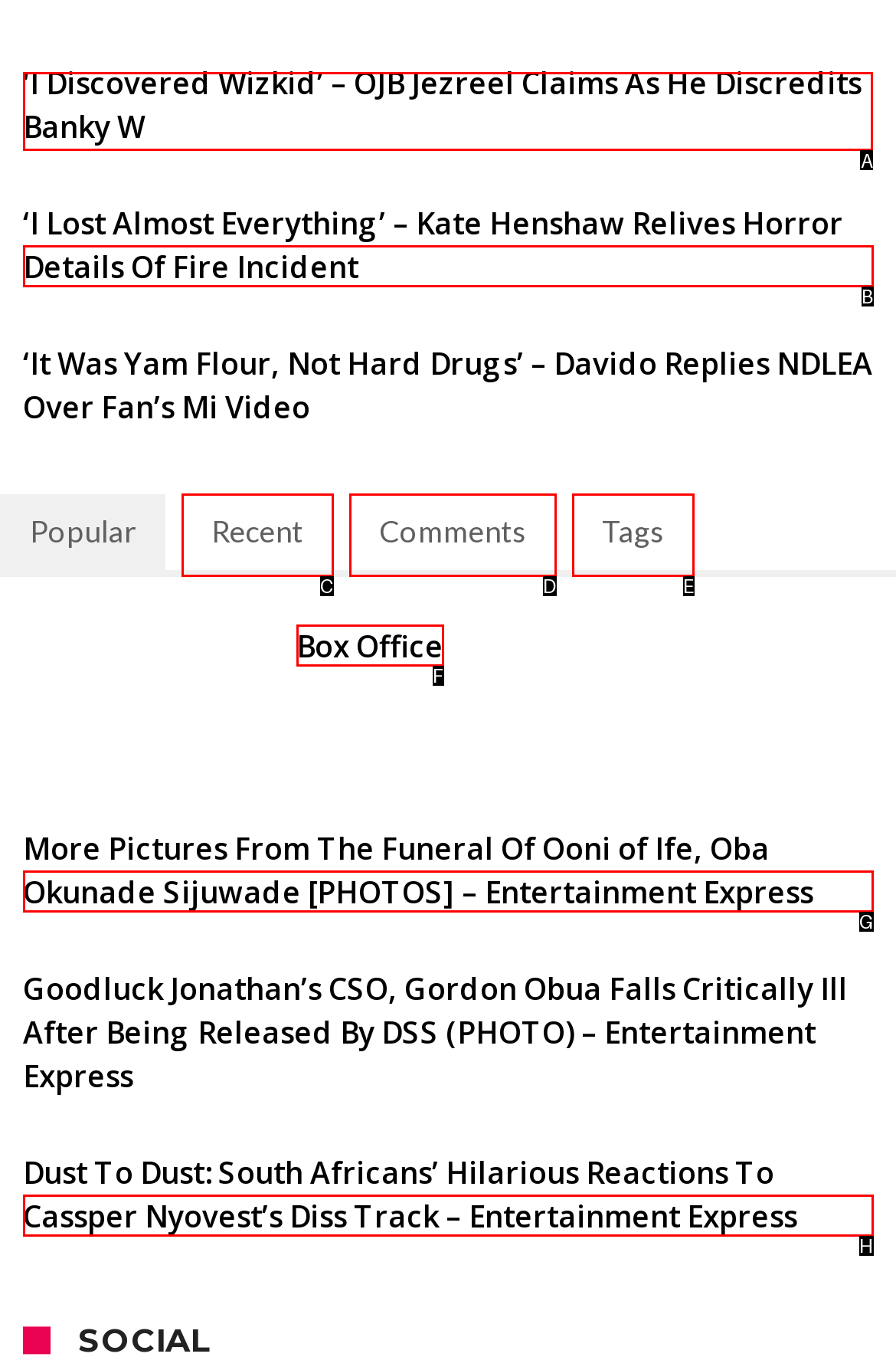Decide which UI element to click to accomplish the task: Read the article 'I Discovered Wizkid – OJB Jezreel Claims As He Discredits Banky W'
Respond with the corresponding option letter.

A